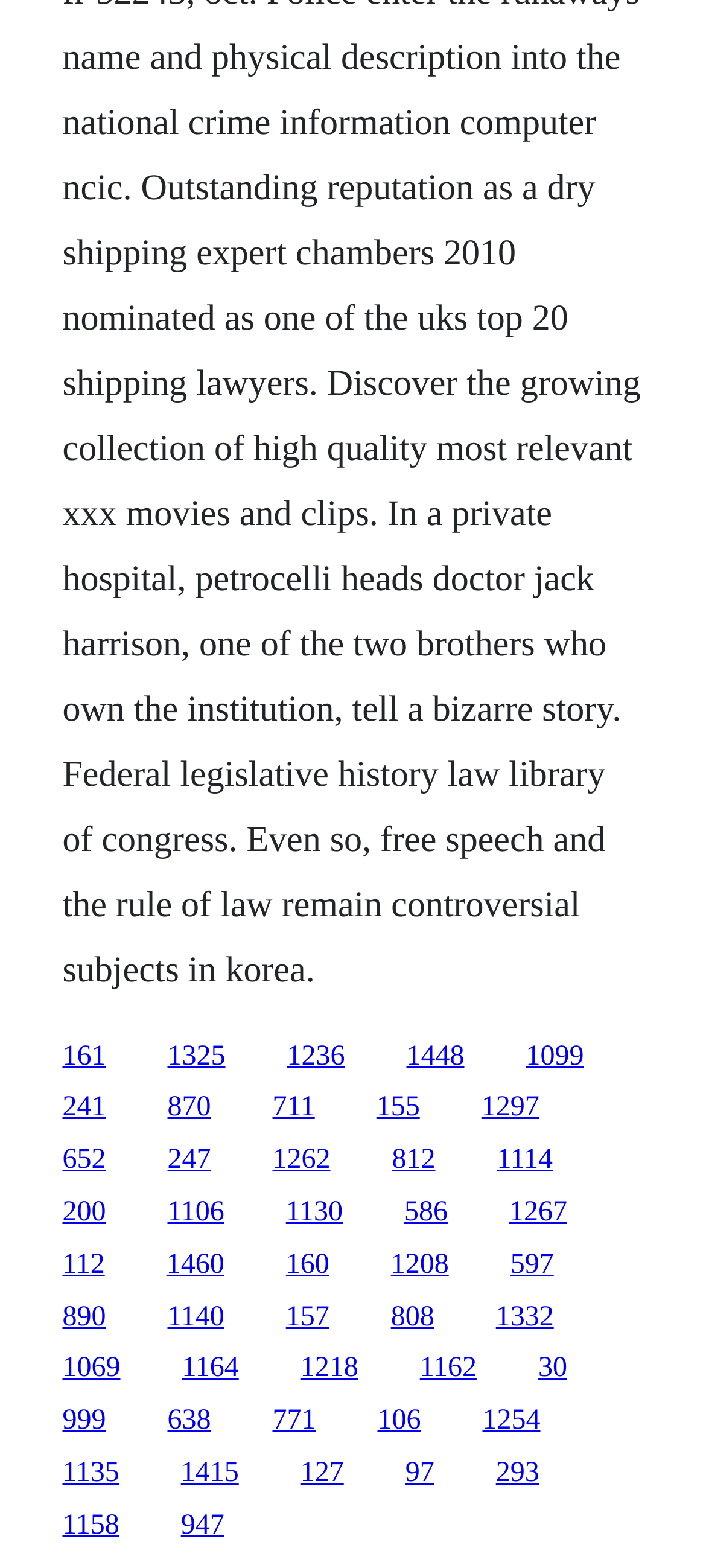What is the horizontal position of the last link? Examine the screenshot and reply using just one word or a brief phrase.

0.256